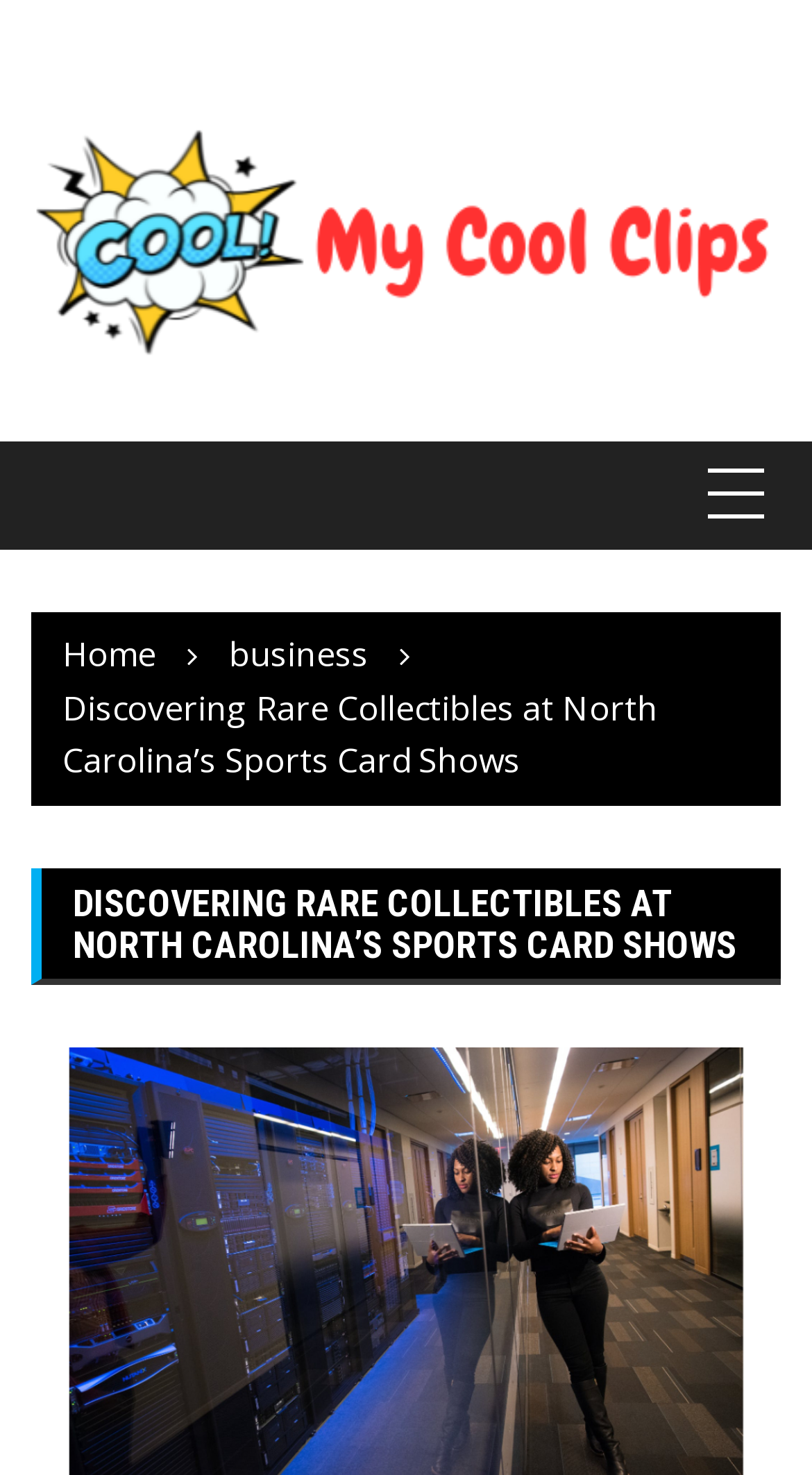Provide an in-depth caption for the webpage.

The webpage is about discovering rare collectibles at North Carolina's sports card shows. At the top left, there is a link and an image with the text "My Cool Clips". Below this, there are four links in a row, with the first one being empty, followed by "Home", "business", and a longer link with the same title as the webpage. The main content of the webpage is a heading that reads "DISCOVERING RARE COLLECTIBLES AT NORTH CAROLINA’S SPORTS CARD SHOWS", which is positioned in the middle of the page.